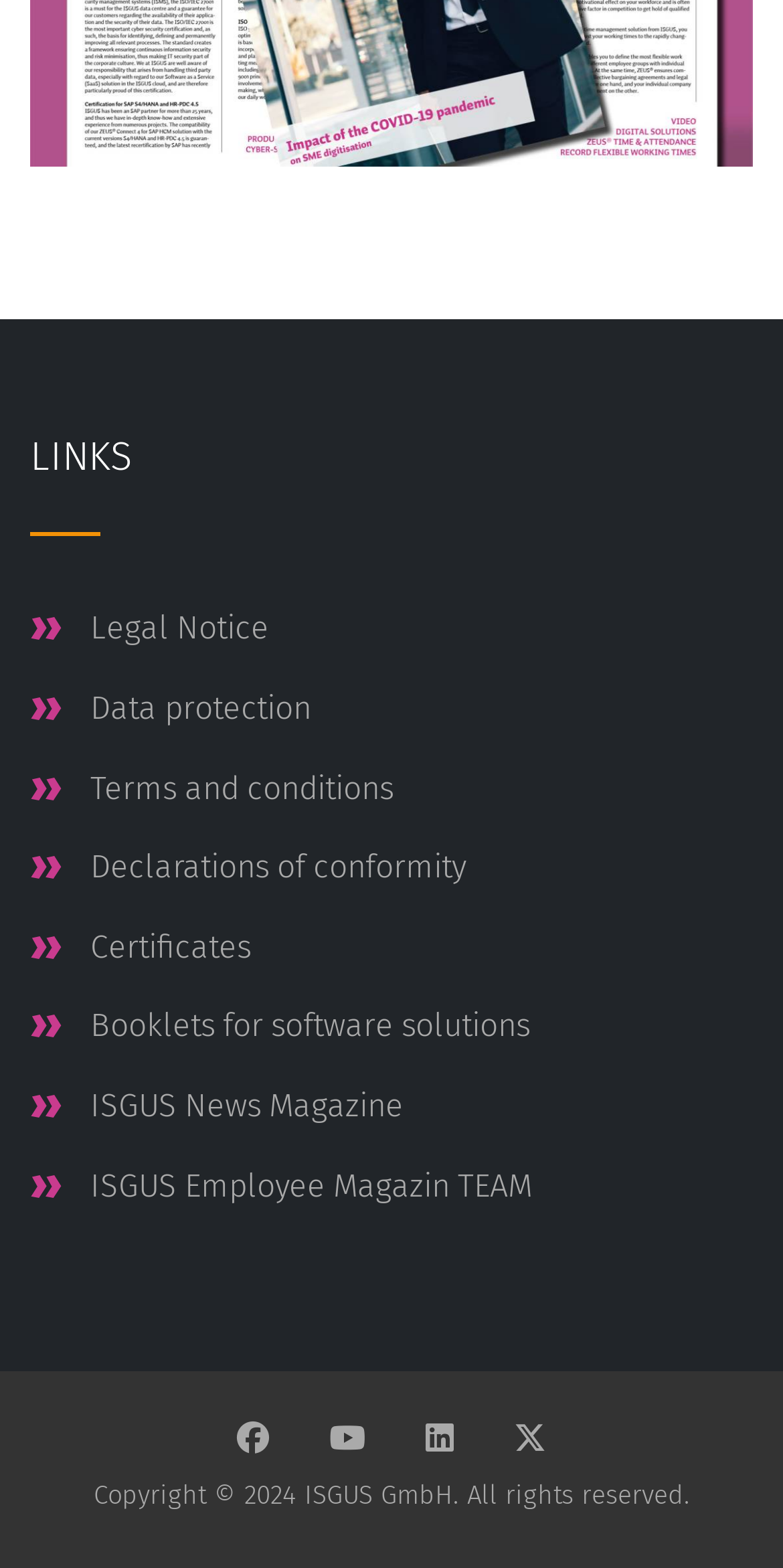Identify the bounding box coordinates for the element that needs to be clicked to fulfill this instruction: "Check Data protection". Provide the coordinates in the format of four float numbers between 0 and 1: [left, top, right, bottom].

[0.115, 0.439, 0.397, 0.463]